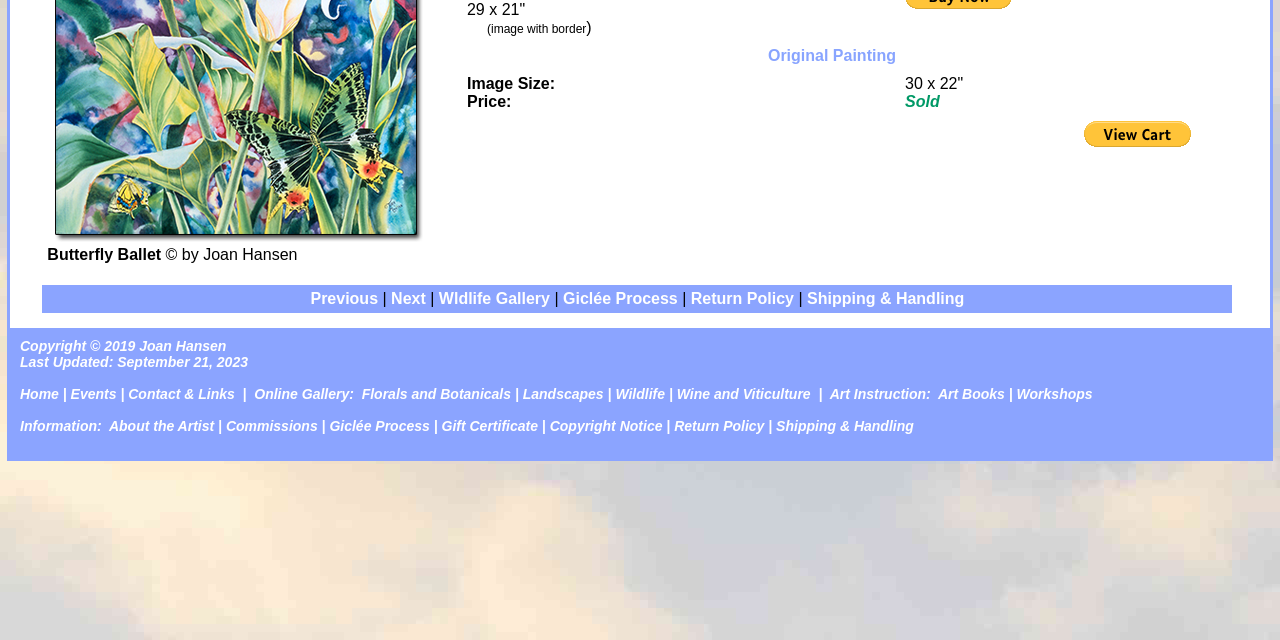Please find the bounding box for the UI component described as follows: "Landscapes".

[0.408, 0.603, 0.472, 0.628]